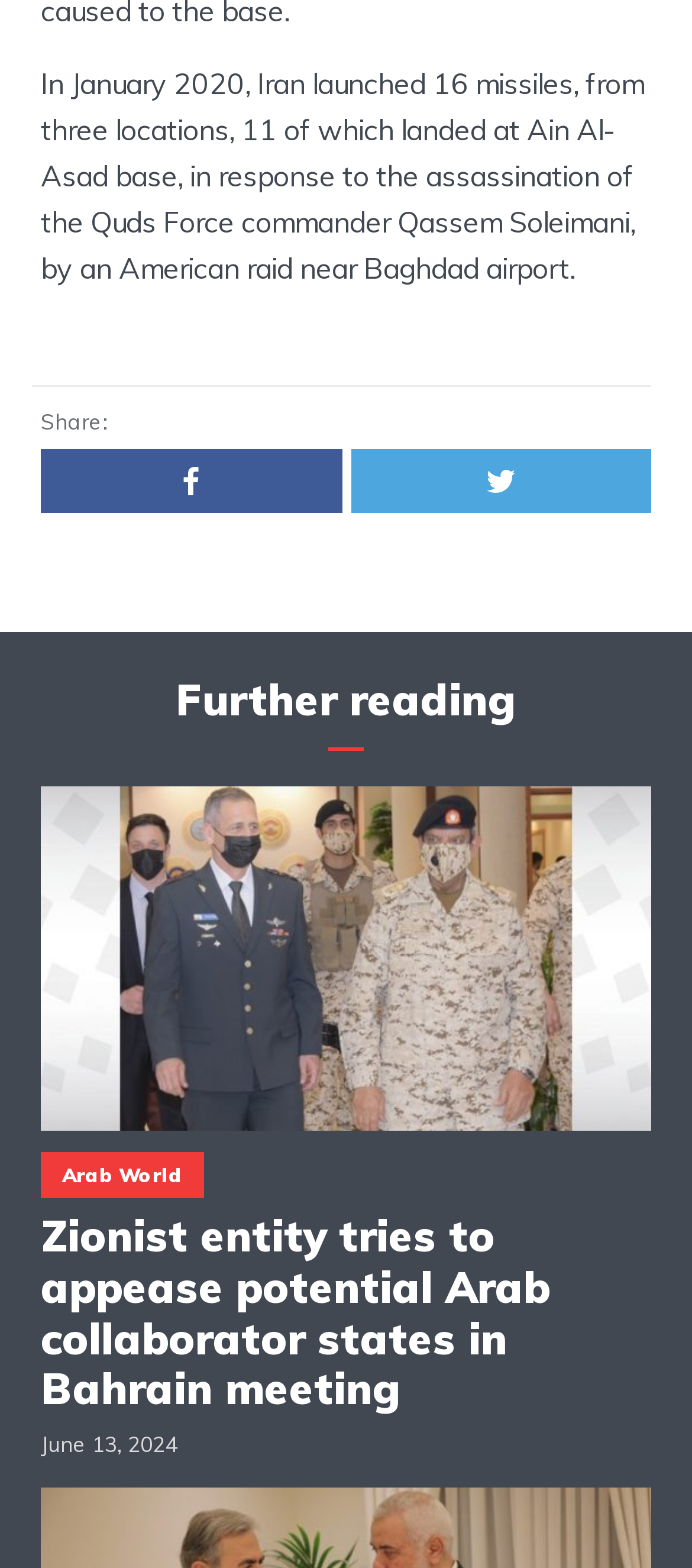Using the given description, provide the bounding box coordinates formatted as (top-left x, top-left y, bottom-right x, bottom-right y), with all values being floating point numbers between 0 and 1. Description: Arab World

[0.059, 0.734, 0.295, 0.764]